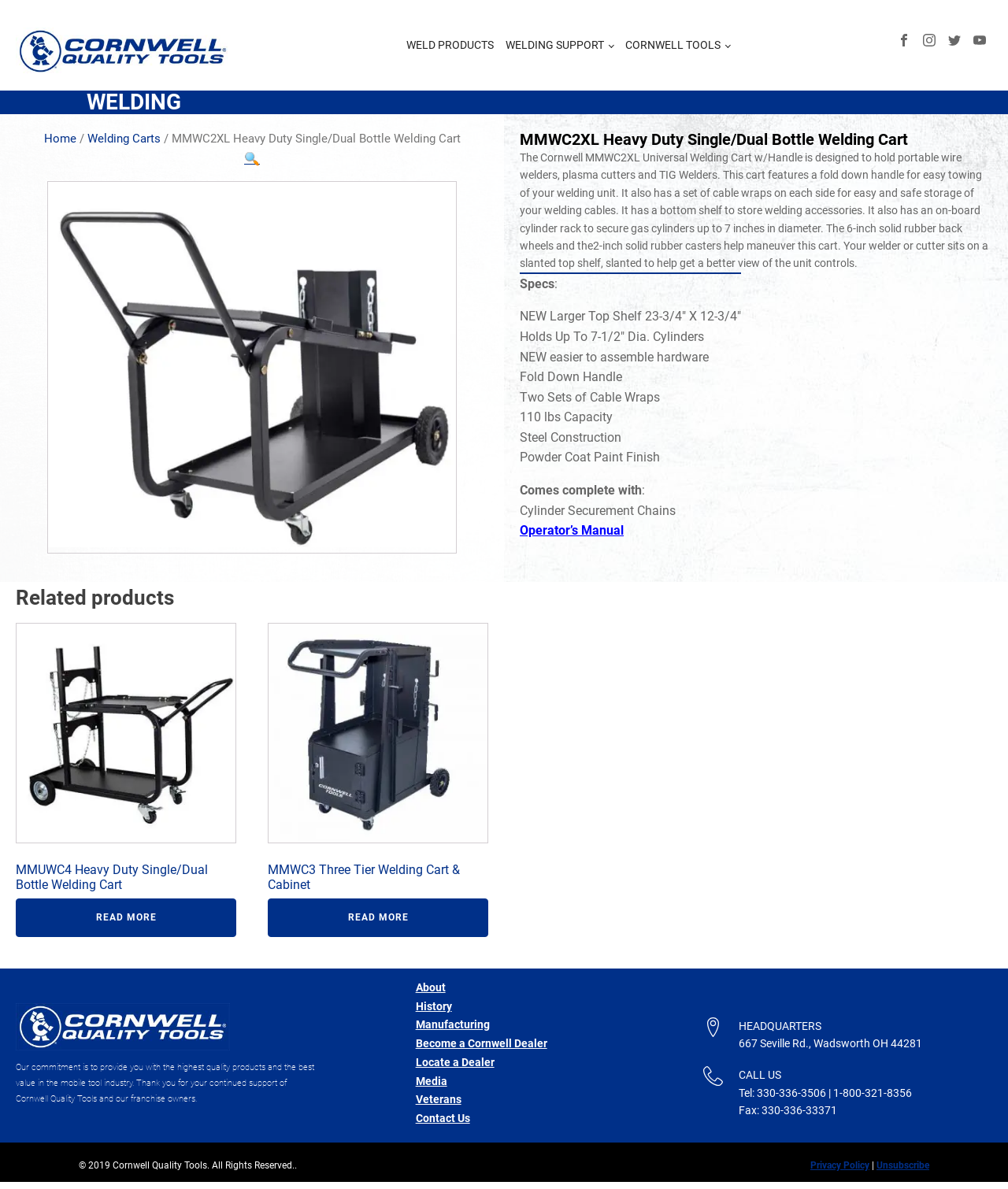Use a single word or phrase to answer the question: How many sets of cable wraps does the cart have?

Two